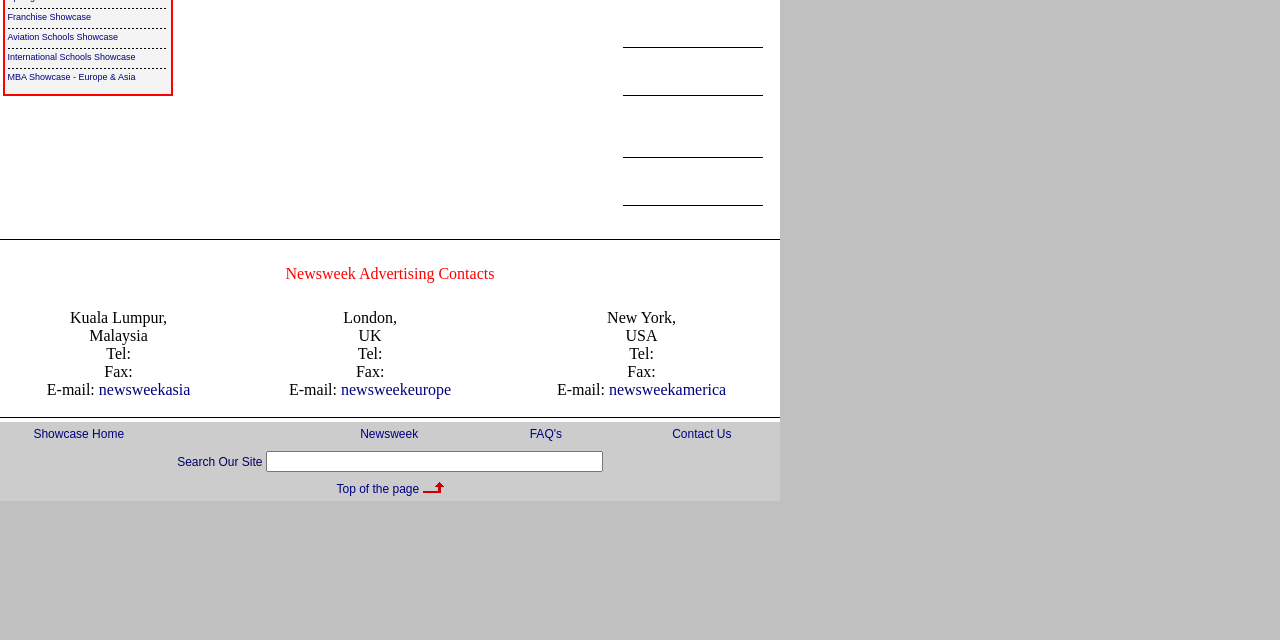Extract the bounding box coordinates of the UI element described: "newsweekasia". Provide the coordinates in the format [left, top, right, bottom] with values ranging from 0 to 1.

[0.077, 0.595, 0.149, 0.622]